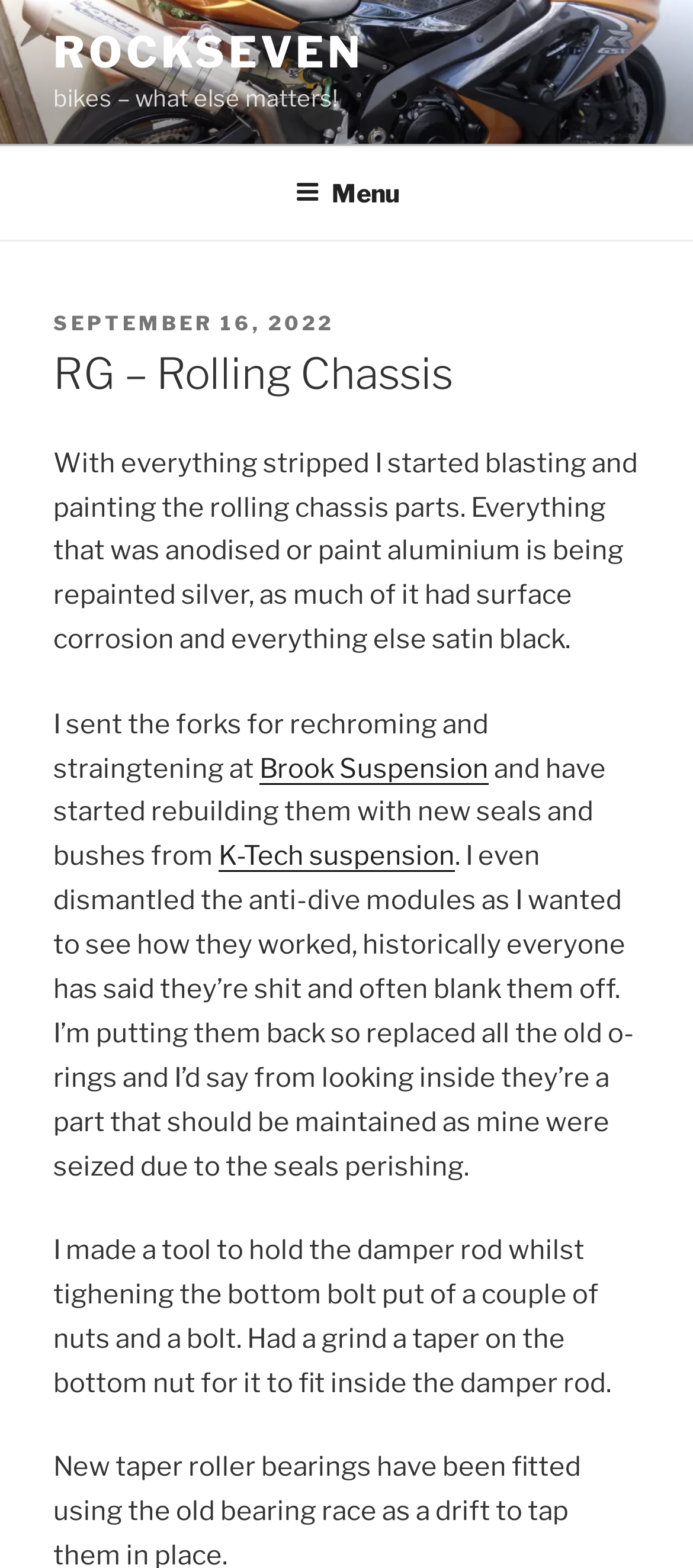Extract the main headline from the webpage and generate its text.

RG – Rolling Chassis